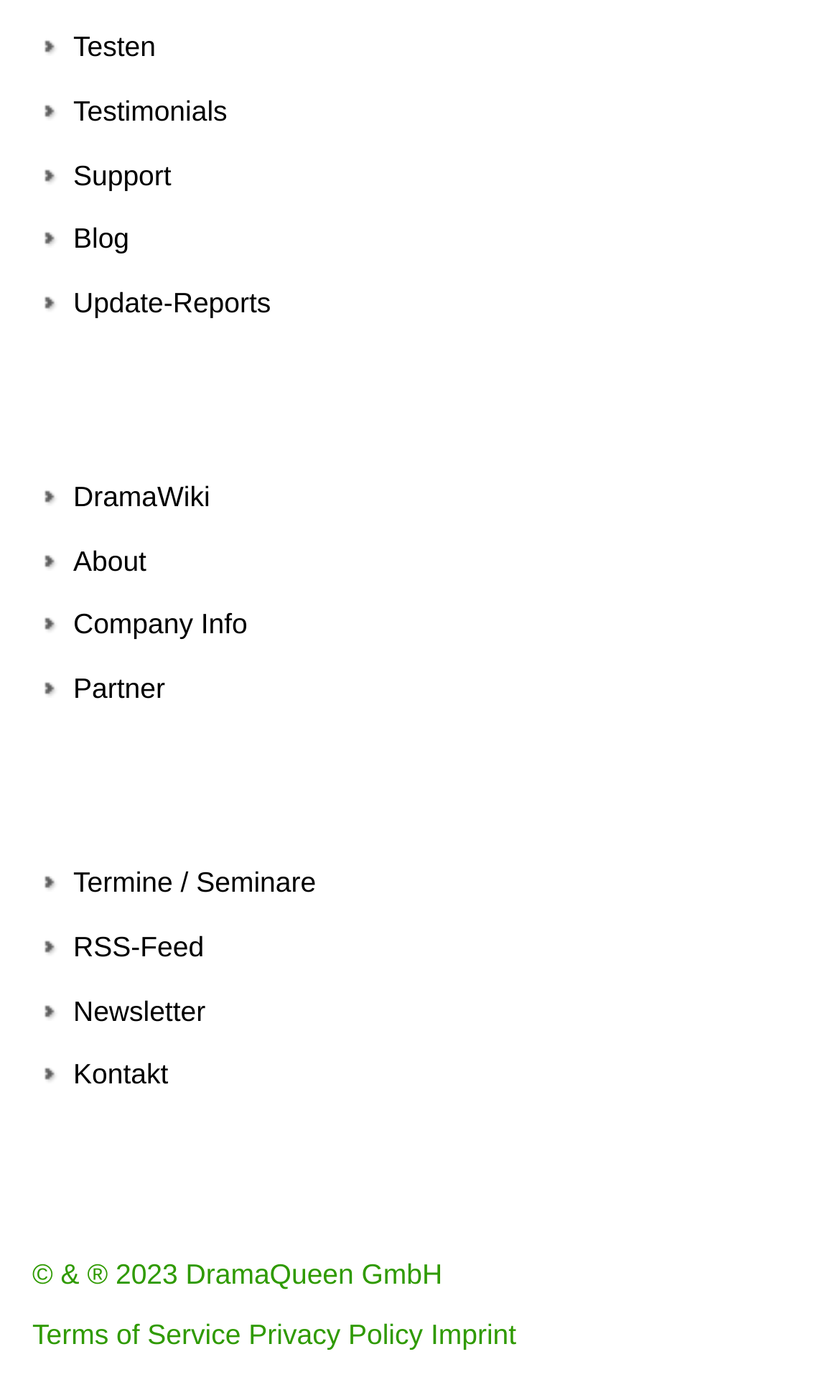Locate the bounding box coordinates of the area to click to fulfill this instruction: "Contact DramaQueen". The bounding box should be presented as four float numbers between 0 and 1, in the order [left, top, right, bottom].

[0.087, 0.756, 0.2, 0.779]